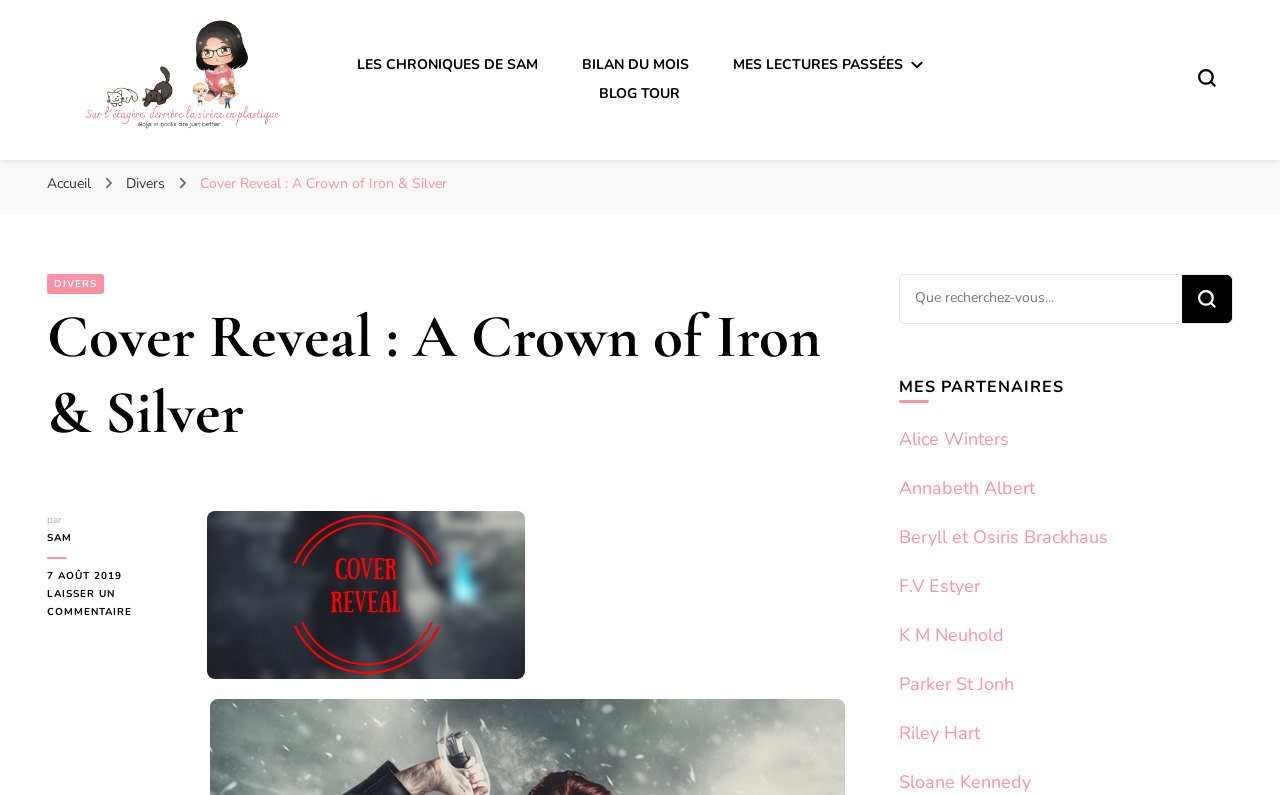What is the name of the book being revealed?
Please craft a detailed and exhaustive response to the question.

The question can be answered by looking at the heading 'Cover Reveal : A Crown of Iron & Silver' which indicates that the webpage is about revealing a book, and the name of the book is 'A Crown of Iron & Silver'.